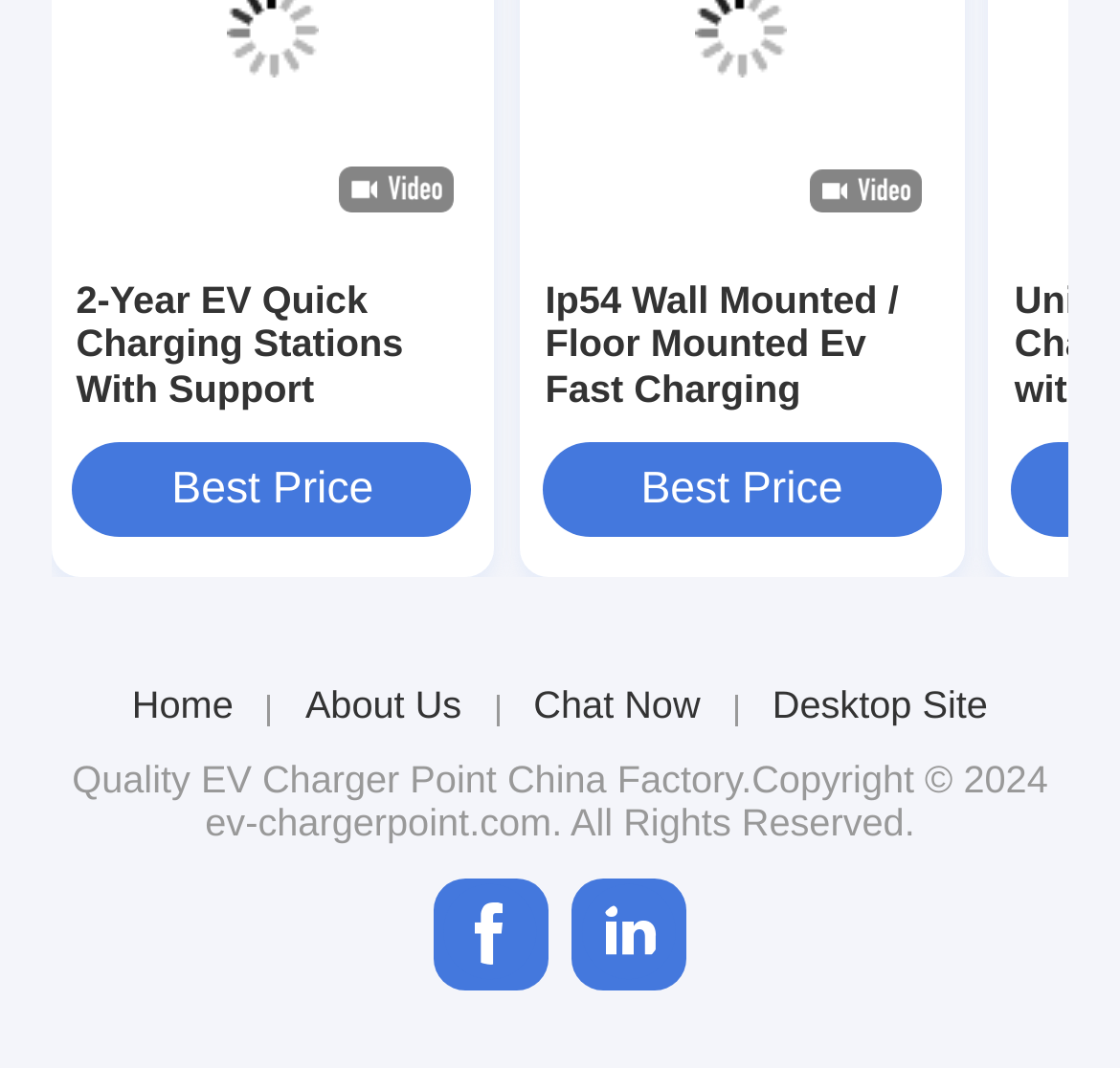How many social media links are at the bottom?
Please provide a single word or phrase as your answer based on the image.

2